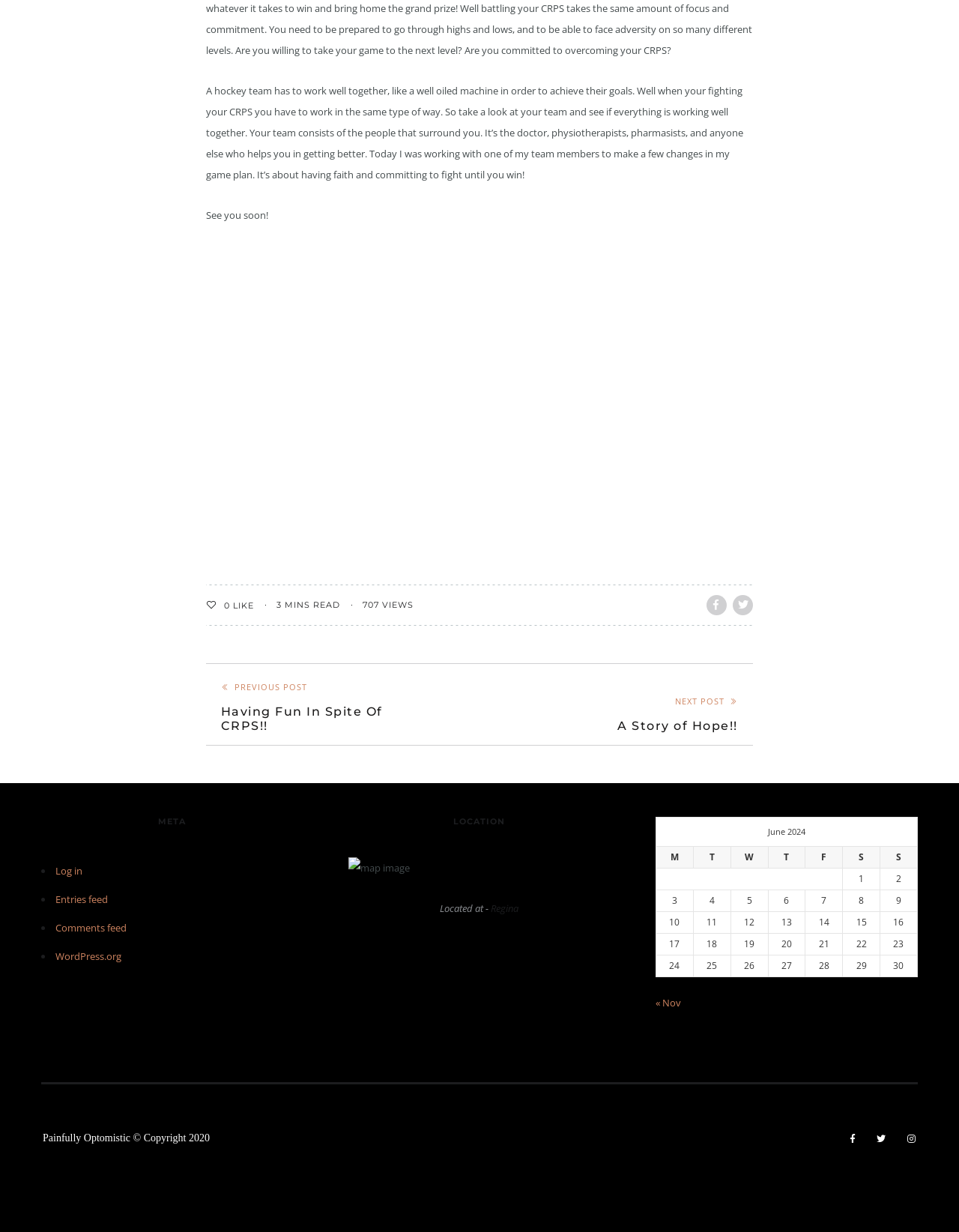Determine the bounding box coordinates of the region to click in order to accomplish the following instruction: "Click the 'NEXT POST' button". Provide the coordinates as four float numbers between 0 and 1, specifically [left, top, right, bottom].

[0.644, 0.56, 0.785, 0.595]